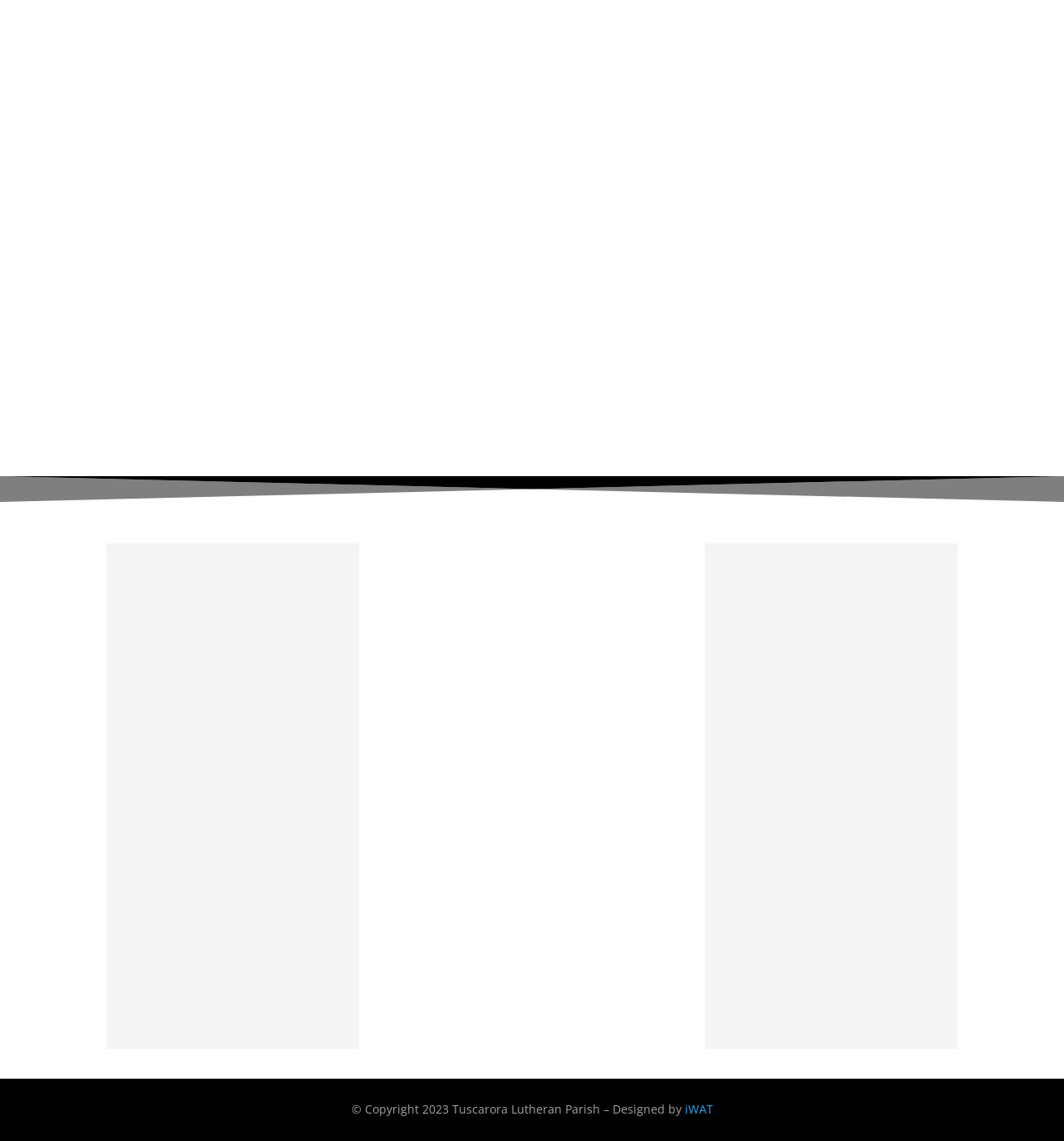Reply to the question with a single word or phrase:
What is the name of the first church mentioned?

UPTON